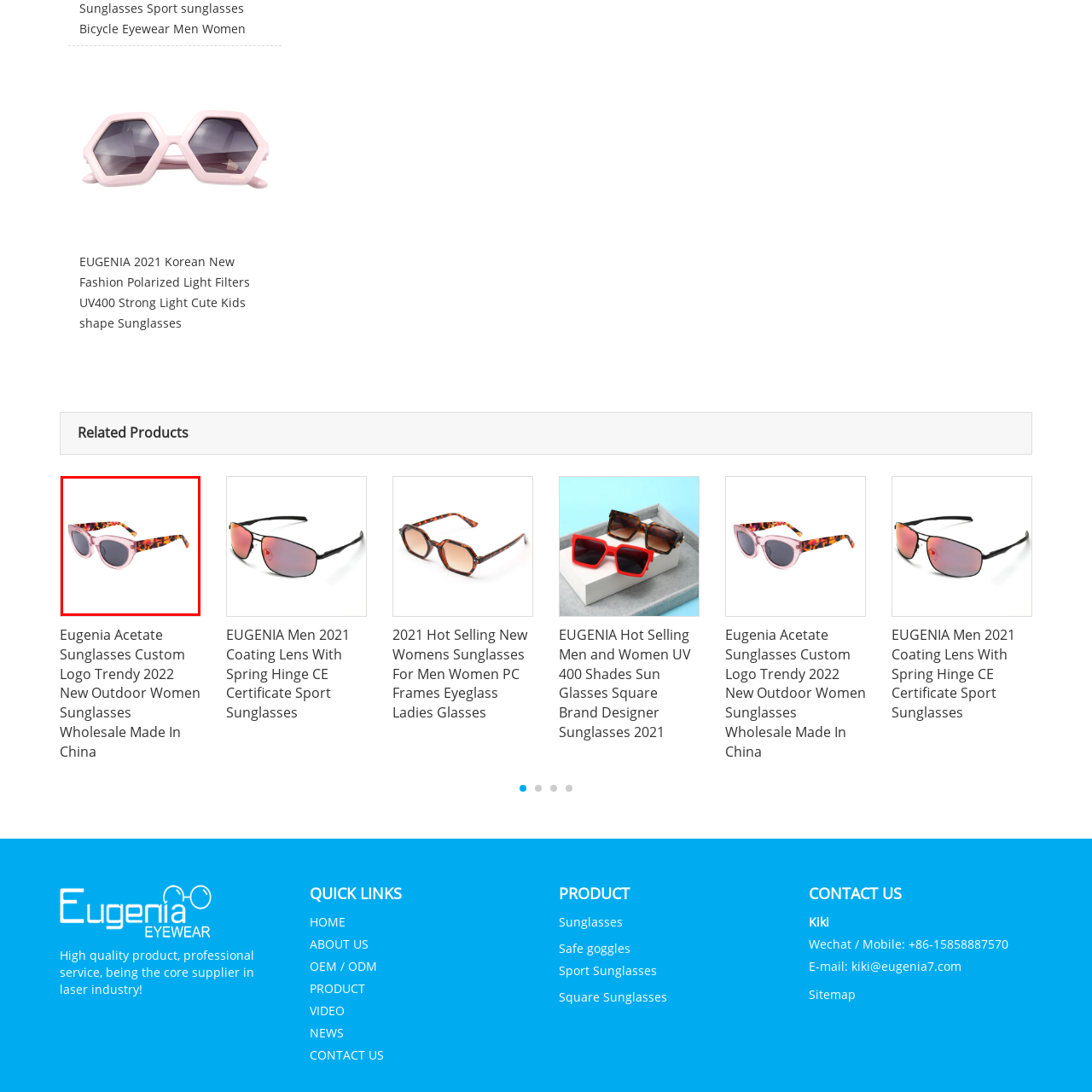Focus your attention on the picture enclosed within the red border and formulate a detailed answer to the question below, using the image as your primary reference: 
What is the purpose of the dark lenses?

According to the caption, the dark lenses provide UV protection, making the sunglasses a practical choice for sunny days.